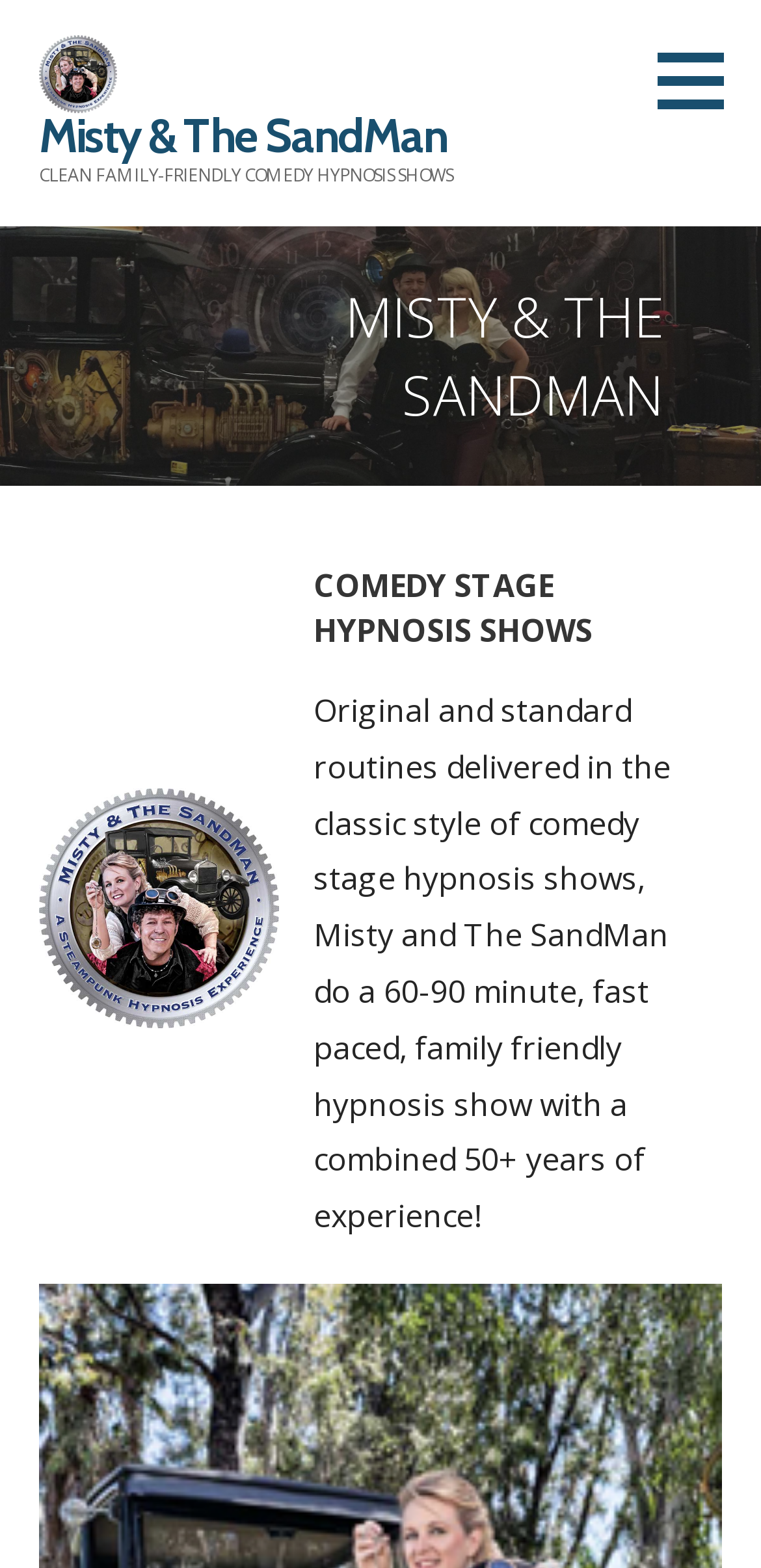Generate a thorough caption detailing the webpage content.

The webpage is about Misty & The SandMan, a comedy hypnosis show duo. At the top left, there is a link and an image, both labeled "Misty & The SandMan", which suggests a logo or a branding element. Below this, there is a link with the same label, which might be a navigation element or a call-to-action. 

Next to the link, there is a static text "CLEAN FAMILY-FRIENDLY COMEDY HYPNOSIS SHOWS", which is likely a tagline or a descriptive phrase. 

Further down, there is a heading "MISTY & THE SANDMAN" in a larger font, which serves as a title for the main content. Below this title, there is a figure, which might be an image or an icon, but its content is not specified. 

To the right of the figure, there is a heading "COMEDY STAGE HYPNOSIS SHOWS", which is a subheading that categorizes the type of show. Below this subheading, there is a paragraph of text that describes the show, mentioning that it is a 60-90 minute, fast-paced, family-friendly hypnosis show with a combined 50+ years of experience.